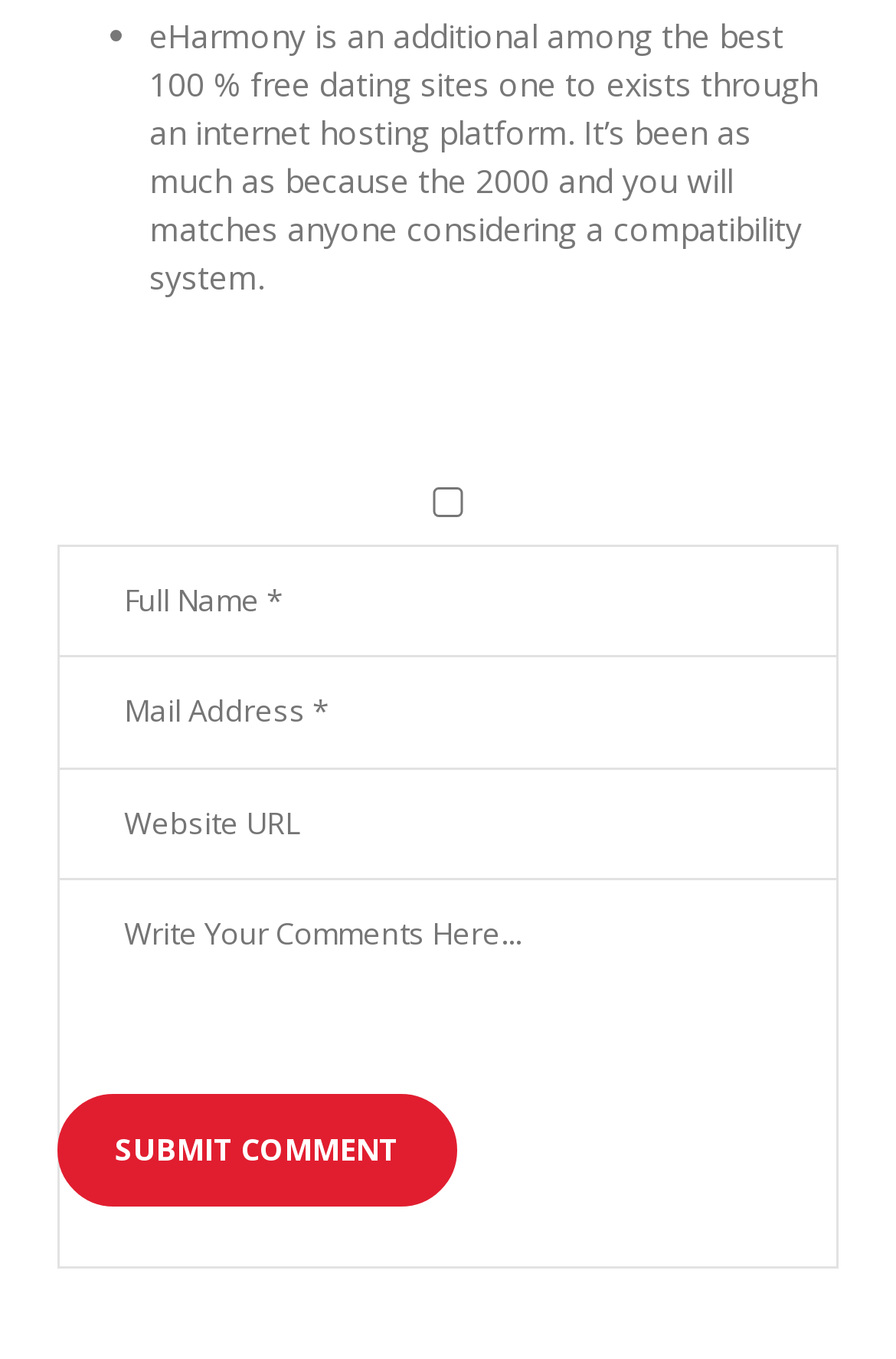What is the purpose of the website?
Please provide a comprehensive answer based on the details in the screenshot.

Based on the static text 'eHarmony is an additional among the best 100 % free dating sites one to exists through an internet hosting platform.', it can be inferred that the website is a dating site.